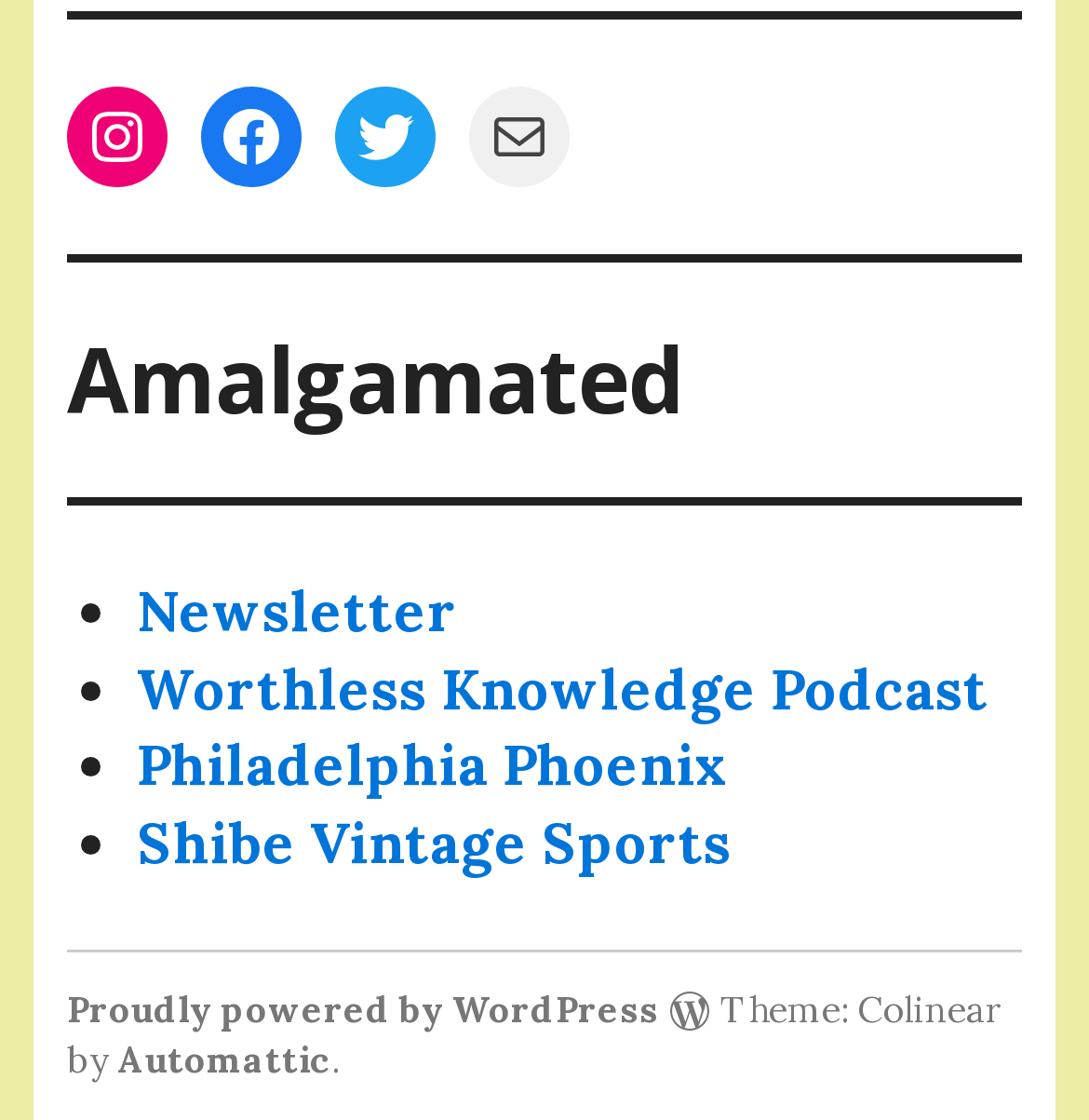What is the name of the podcast?
Utilize the information in the image to give a detailed answer to the question.

I found a link with the text 'Worthless Knowledge Podcast' in the middle of the webpage, which suggests that this is the name of the podcast.